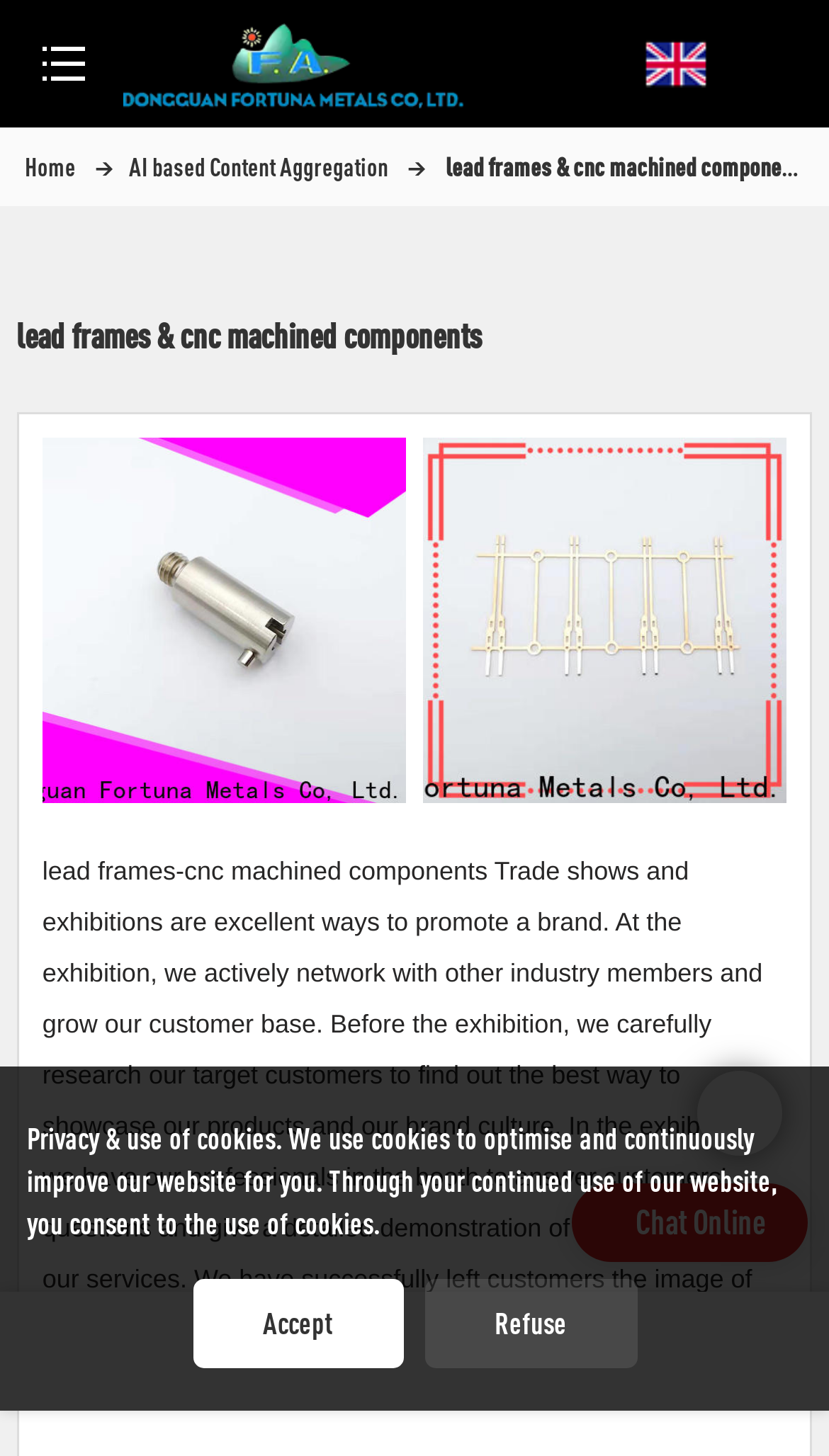Examine the image carefully and respond to the question with a detailed answer: 
How many navigation links are there?

There are three navigation links at the top of the page: 'Home', 'AI based Content Aggregation', and 'lead frames & cnc machined components'. These links are arranged horizontally and are likely used for navigation.